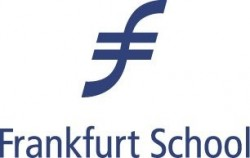Give an in-depth summary of the scene depicted in the image.

The image features the logo of the Frankfurt School of Finance & Management. The design incorporates a stylized letter "F" that blends elements of finance, symbolizing the institution’s focus on business and management education. Below the logo, the words "Frankfurt School" are displayed in a clean, modern font, emphasizing the school's identity as a leading institution in finance and management studies. This logo is emblematic of the school's reputation for academic excellence and its commitment to providing high-quality education in finance-related fields.